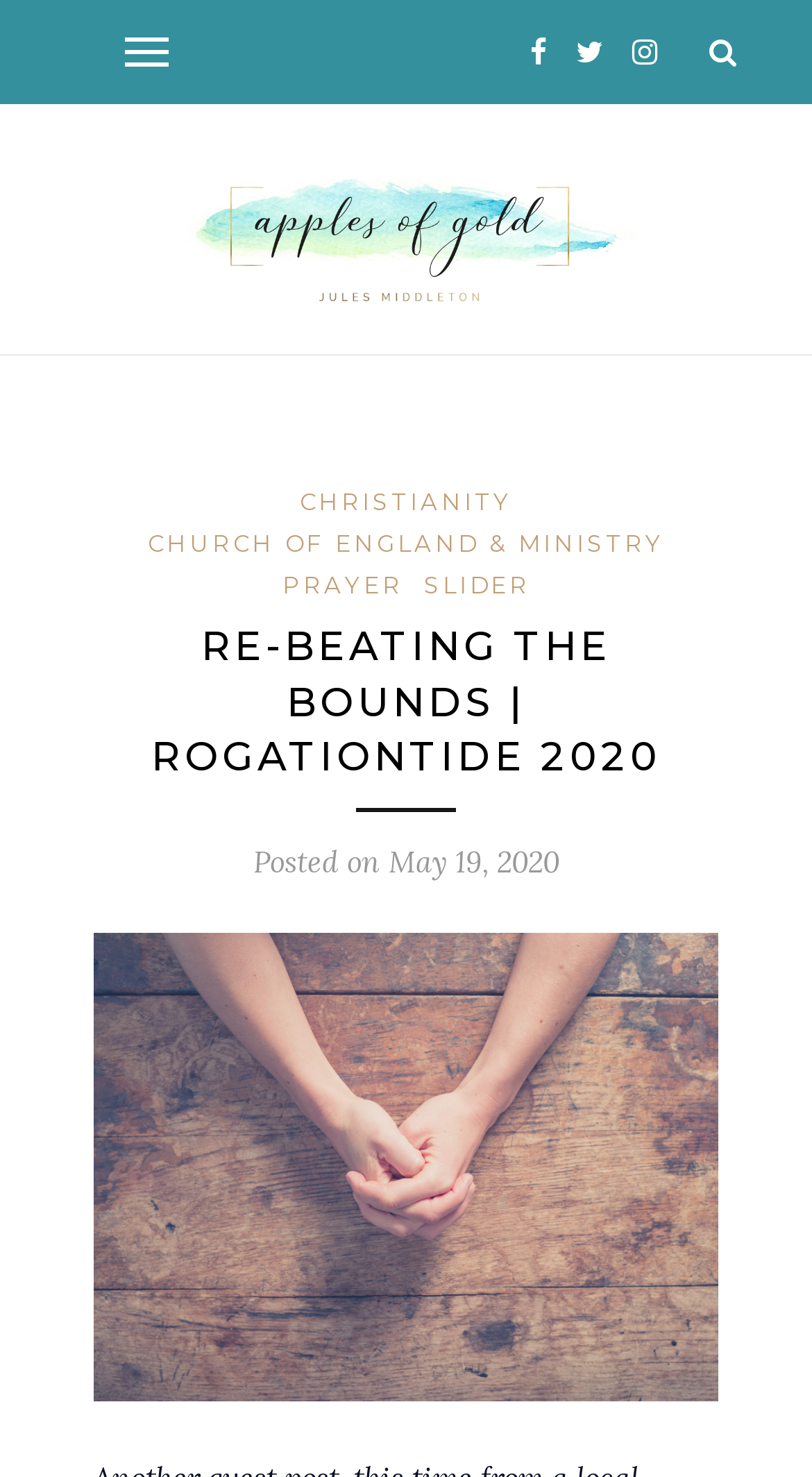What is the name of the website?
Use the information from the screenshot to give a comprehensive response to the question.

The name of the website can be found in the heading element with the text 'Apples of Gold' which is also a link. This element is located at the top of the webpage and has a bounding box with coordinates [0.115, 0.099, 0.885, 0.212].